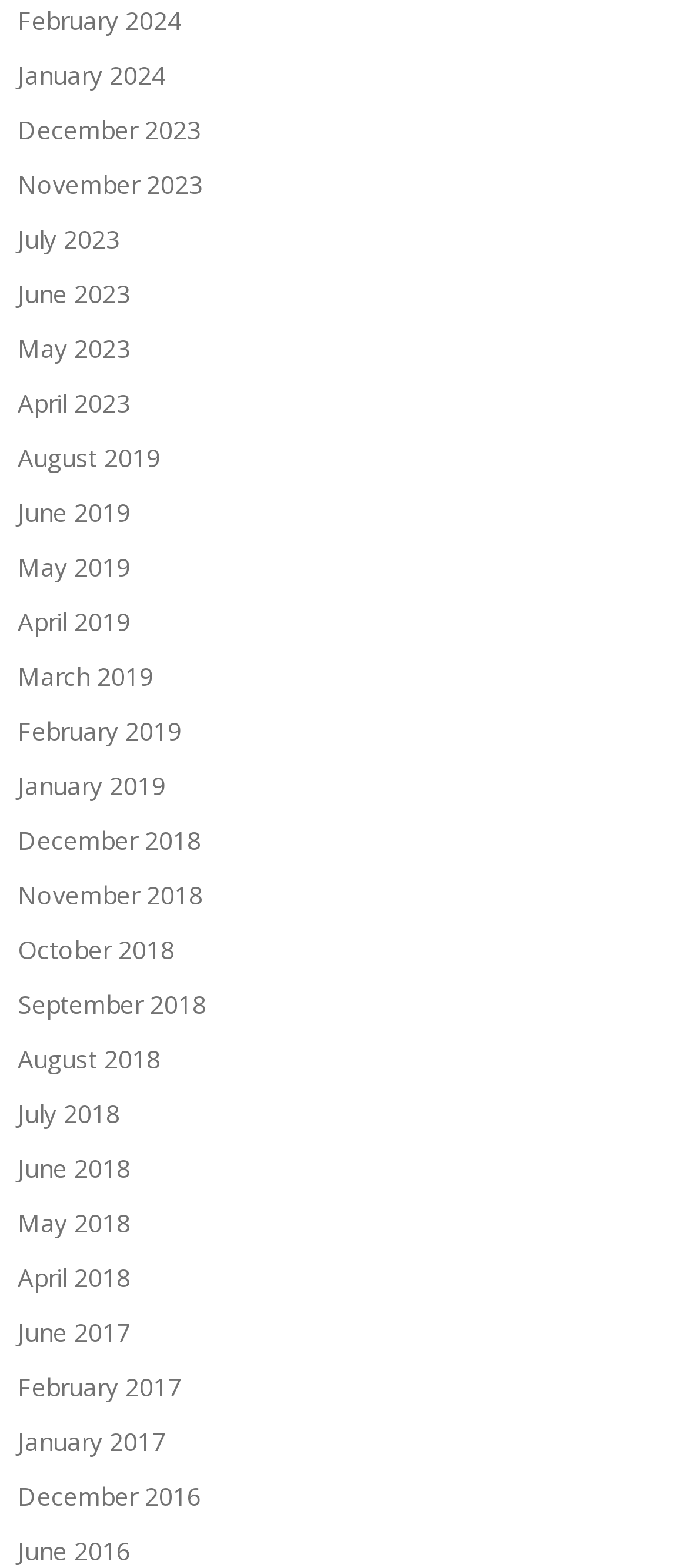Please specify the bounding box coordinates of the region to click in order to perform the following instruction: "Browse December 2016".

[0.026, 0.943, 0.292, 0.965]